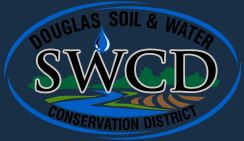What is the balance showcased by the fields in brown and gold?
Using the image, respond with a single word or phrase.

Farming and conservation